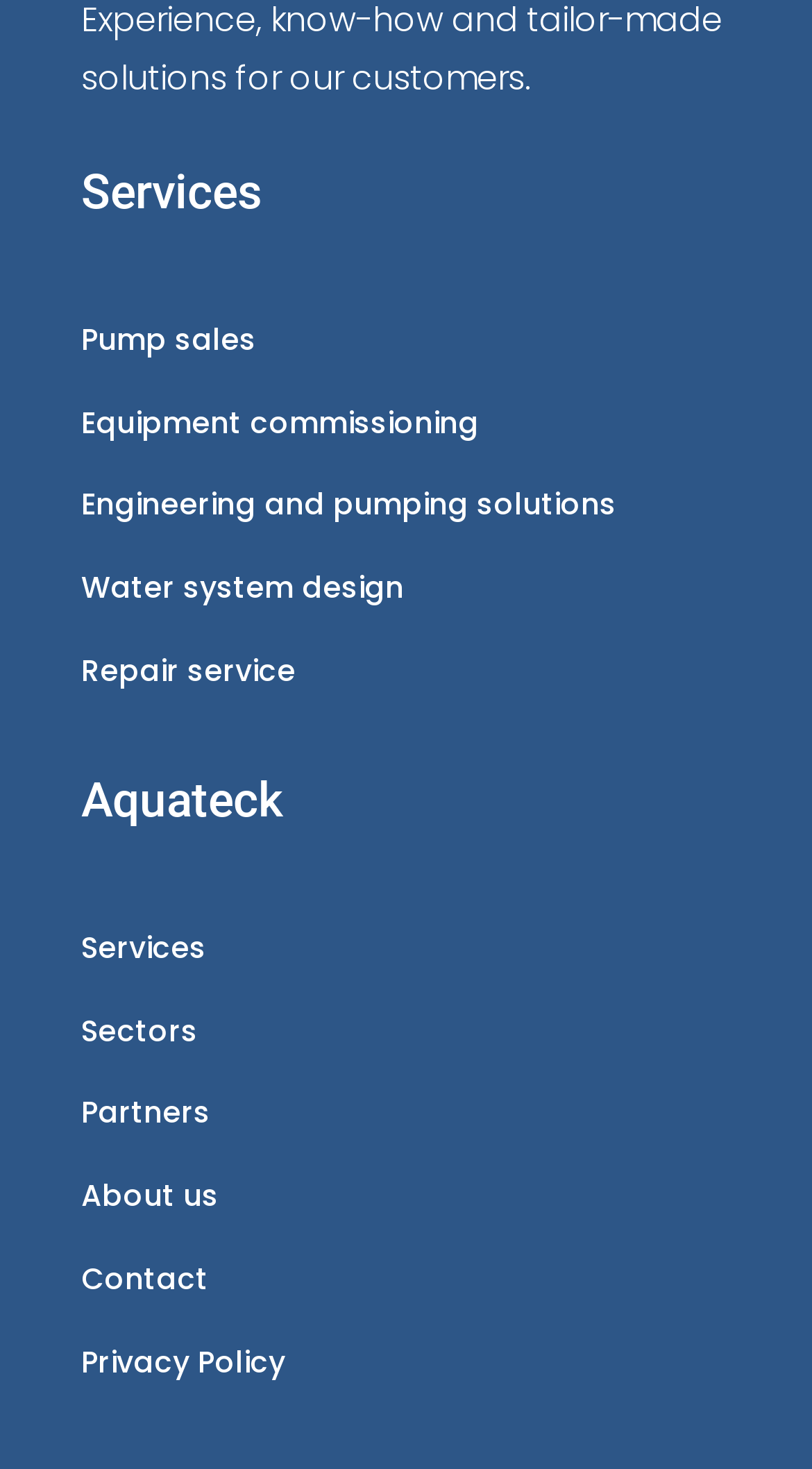How many main categories are listed on the webpage?
Using the image as a reference, give a one-word or short phrase answer.

2